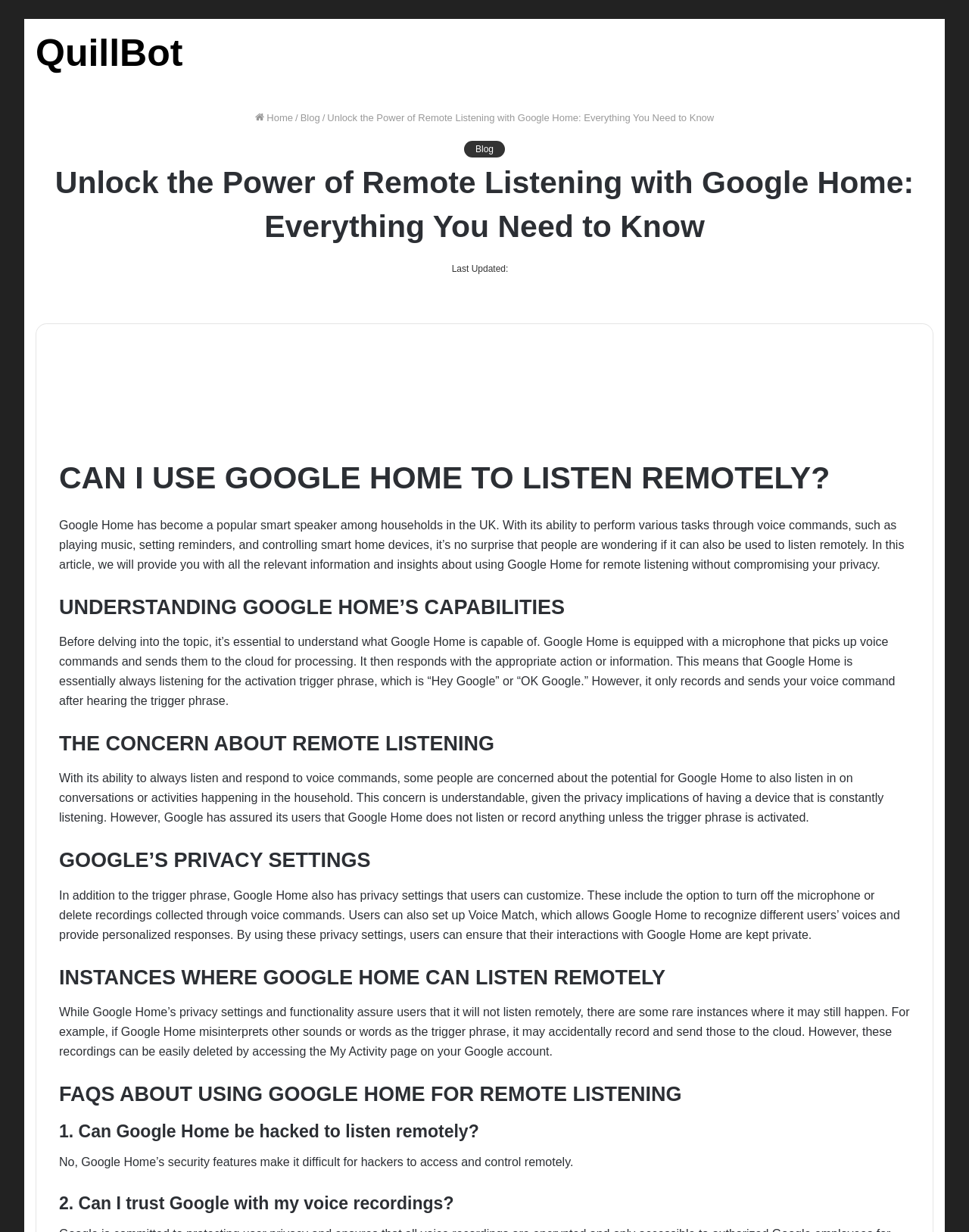Can Google Home record conversations without the trigger phrase?
From the screenshot, provide a brief answer in one word or phrase.

No